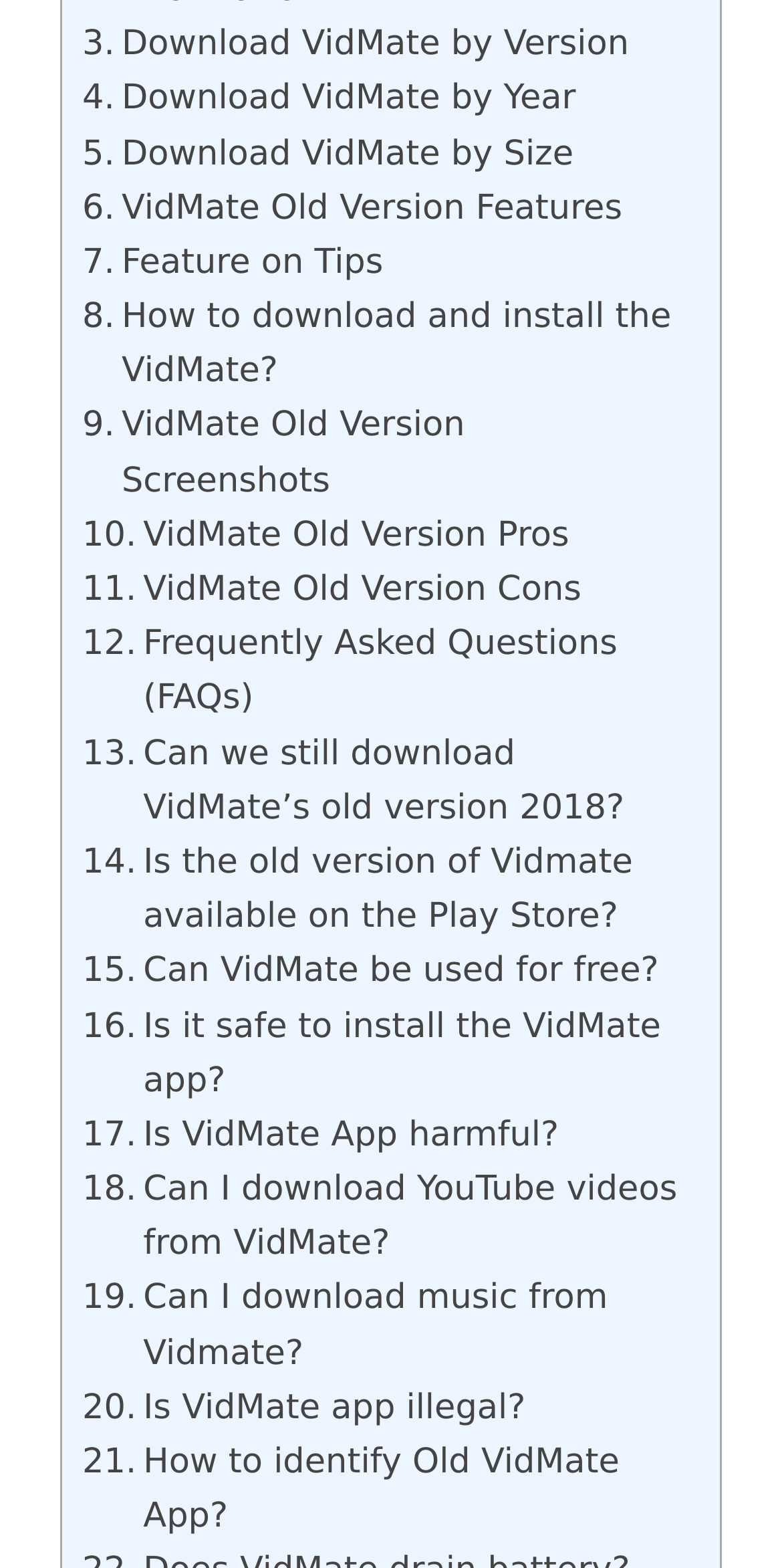Please provide the bounding box coordinate of the region that matches the element description: Feature on Tips. Coordinates should be in the format (top-left x, top-left y, bottom-right x, bottom-right y) and all values should be between 0 and 1.

[0.105, 0.151, 0.49, 0.186]